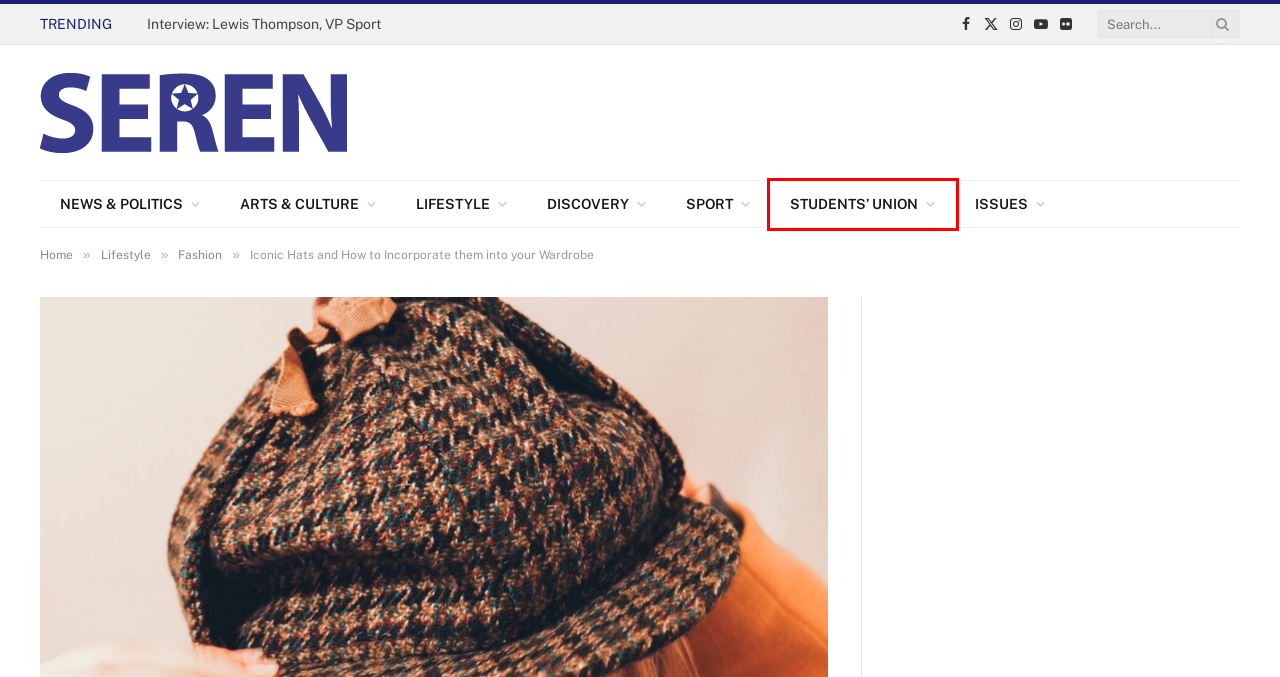Provided is a screenshot of a webpage with a red bounding box around an element. Select the most accurate webpage description for the page that appears after clicking the highlighted element. Here are the candidates:
A. Discovery – Seren
B. News & Politics – Seren
C. Interview: Lewis Thompson, VP Sport – Seren
D. Lifestyle – Seren
E. Students’ Union – Seren
F. Arts & Culture – Seren
G. Seren – Bangor Students’ Union’s English Language Newspaper
H. Digital Editions – Seren

E